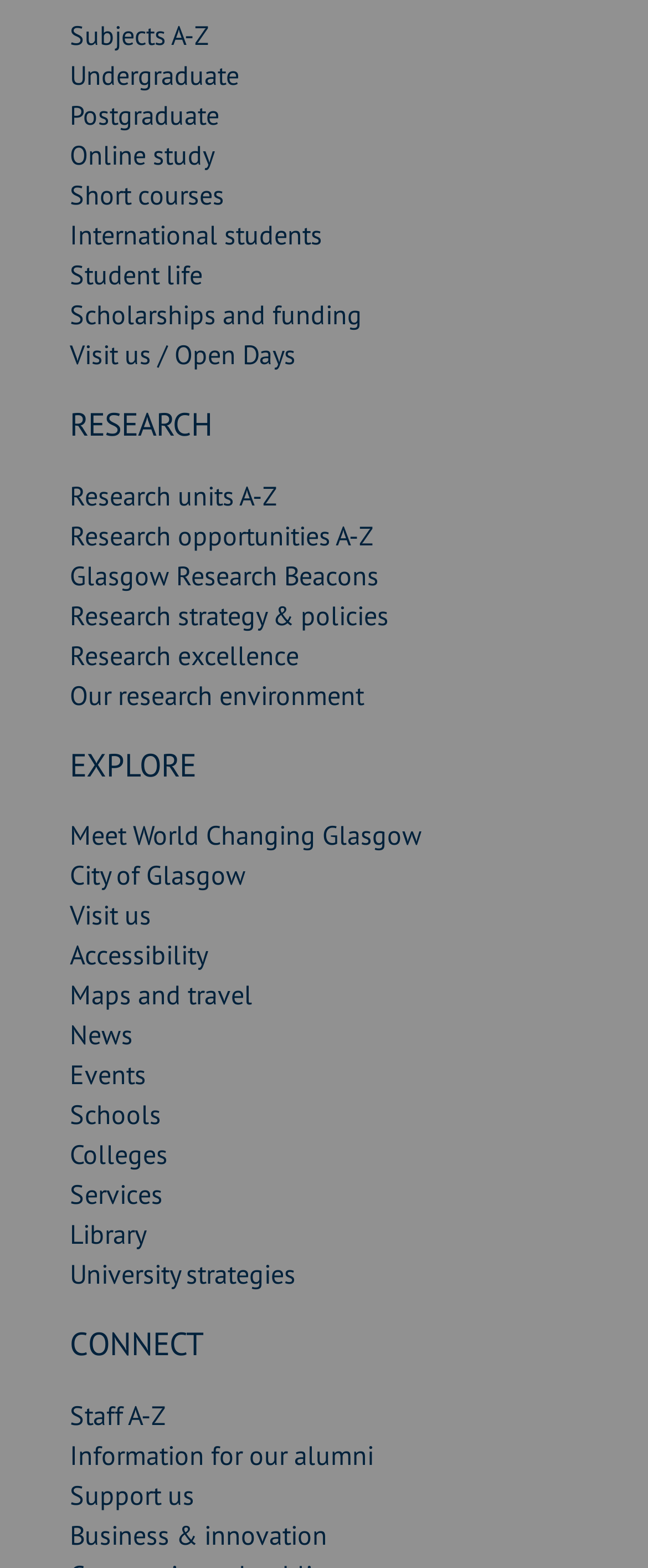Determine the bounding box coordinates of the element that should be clicked to execute the following command: "Explore research opportunities".

[0.108, 0.33, 0.577, 0.352]